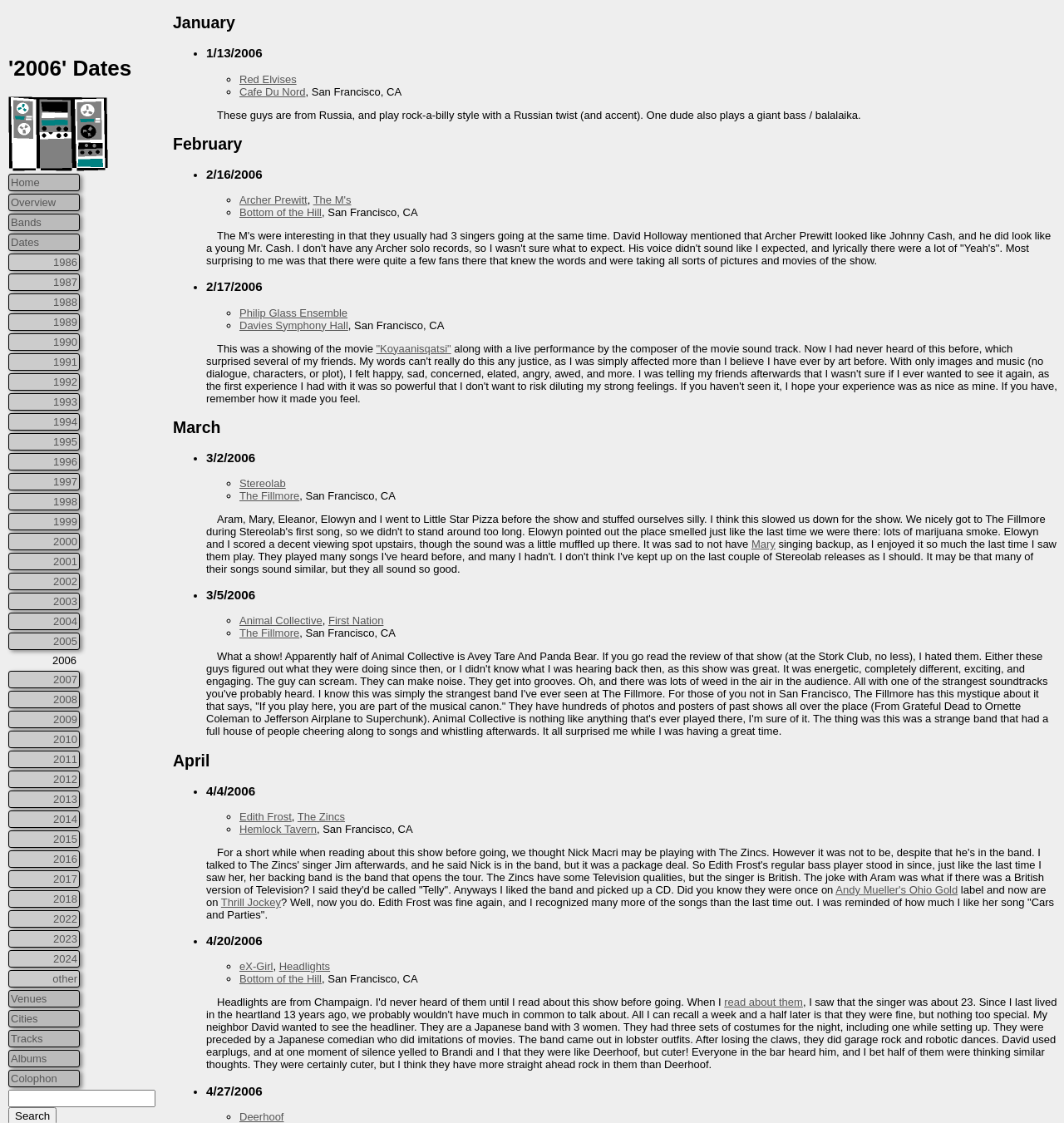Give a concise answer using only one word or phrase for this question:
What is the name of the movie shown on 2/17/2006?

Koyaanisqatsi